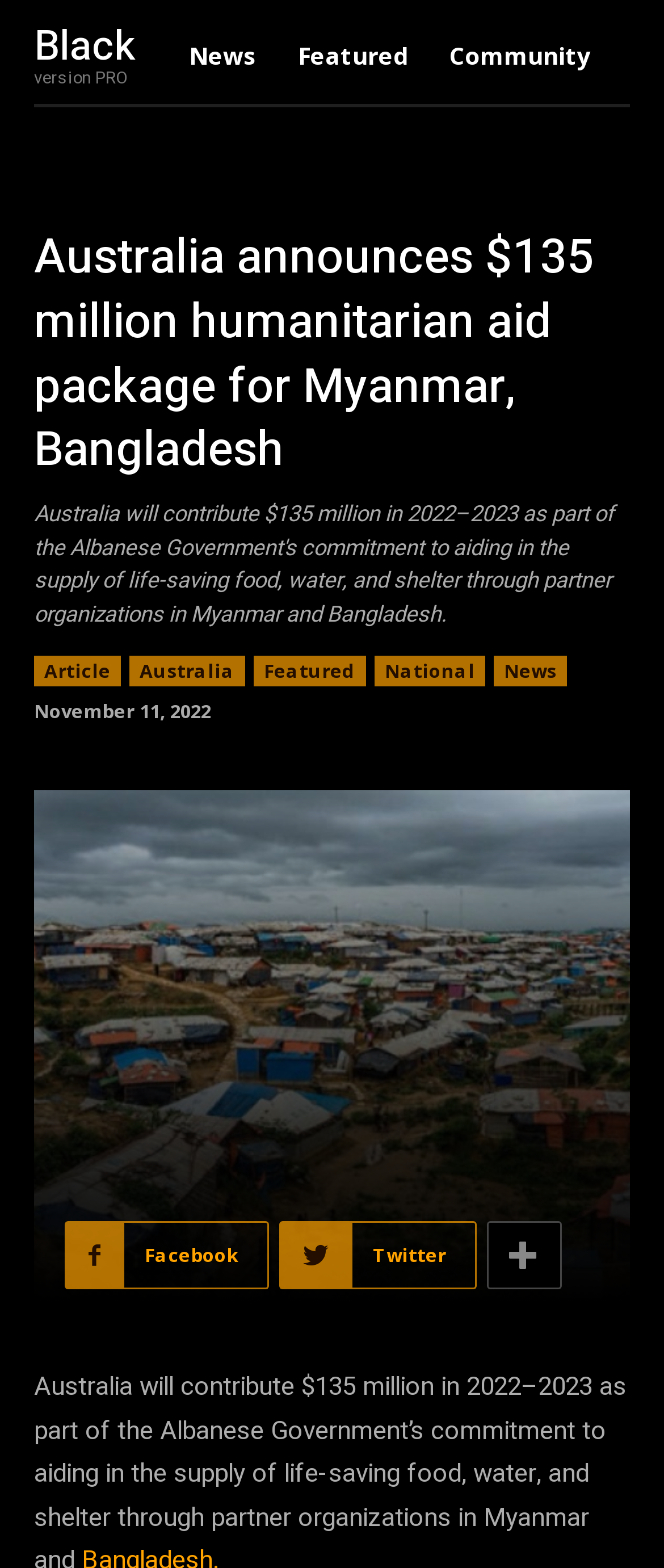Can you show the bounding box coordinates of the region to click on to complete the task described in the instruction: "Read the article"?

[0.051, 0.418, 0.182, 0.438]